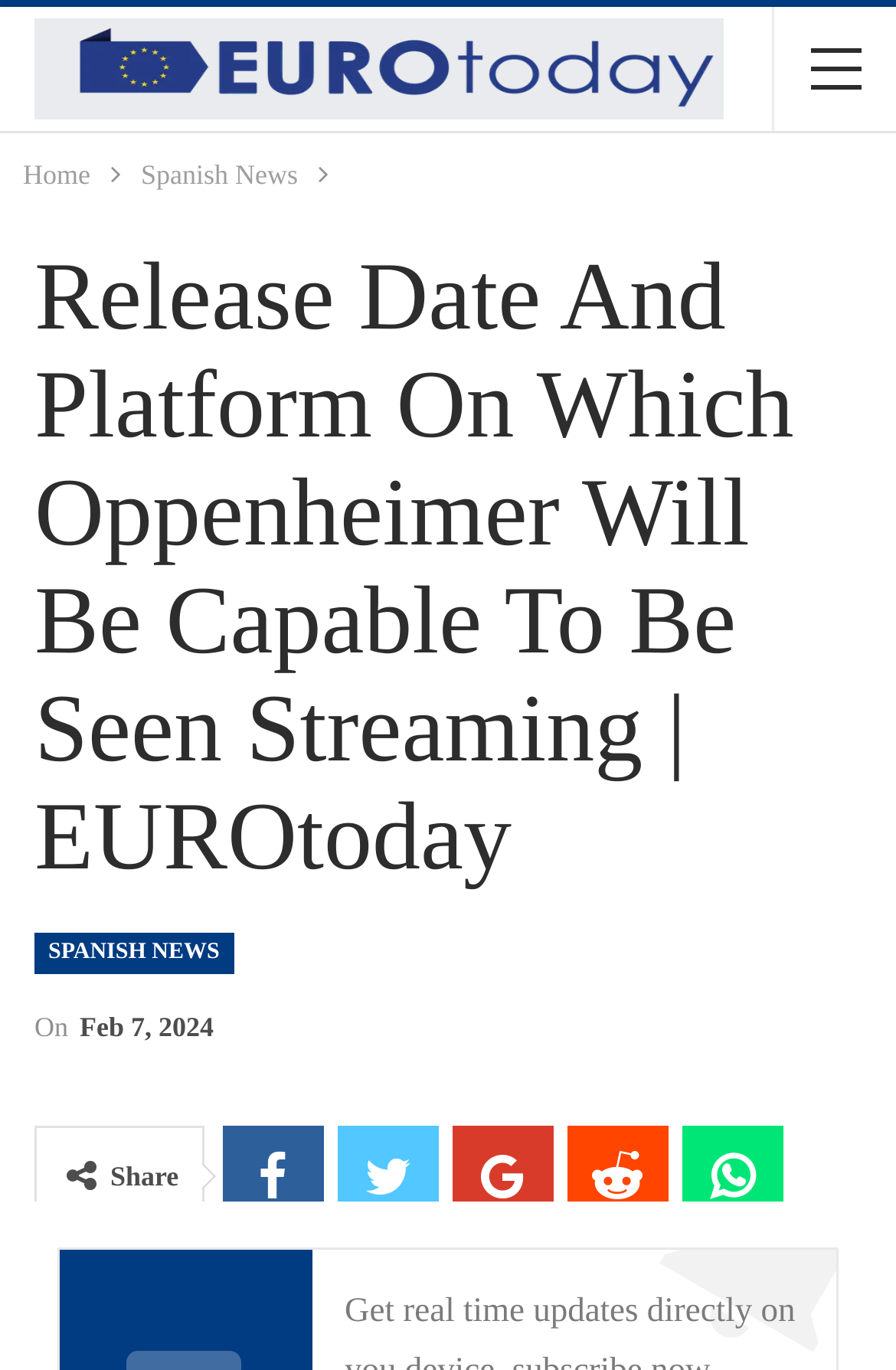Given the description of a UI element: "Home", identify the bounding box coordinates of the matching element in the webpage screenshot.

[0.026, 0.109, 0.101, 0.146]